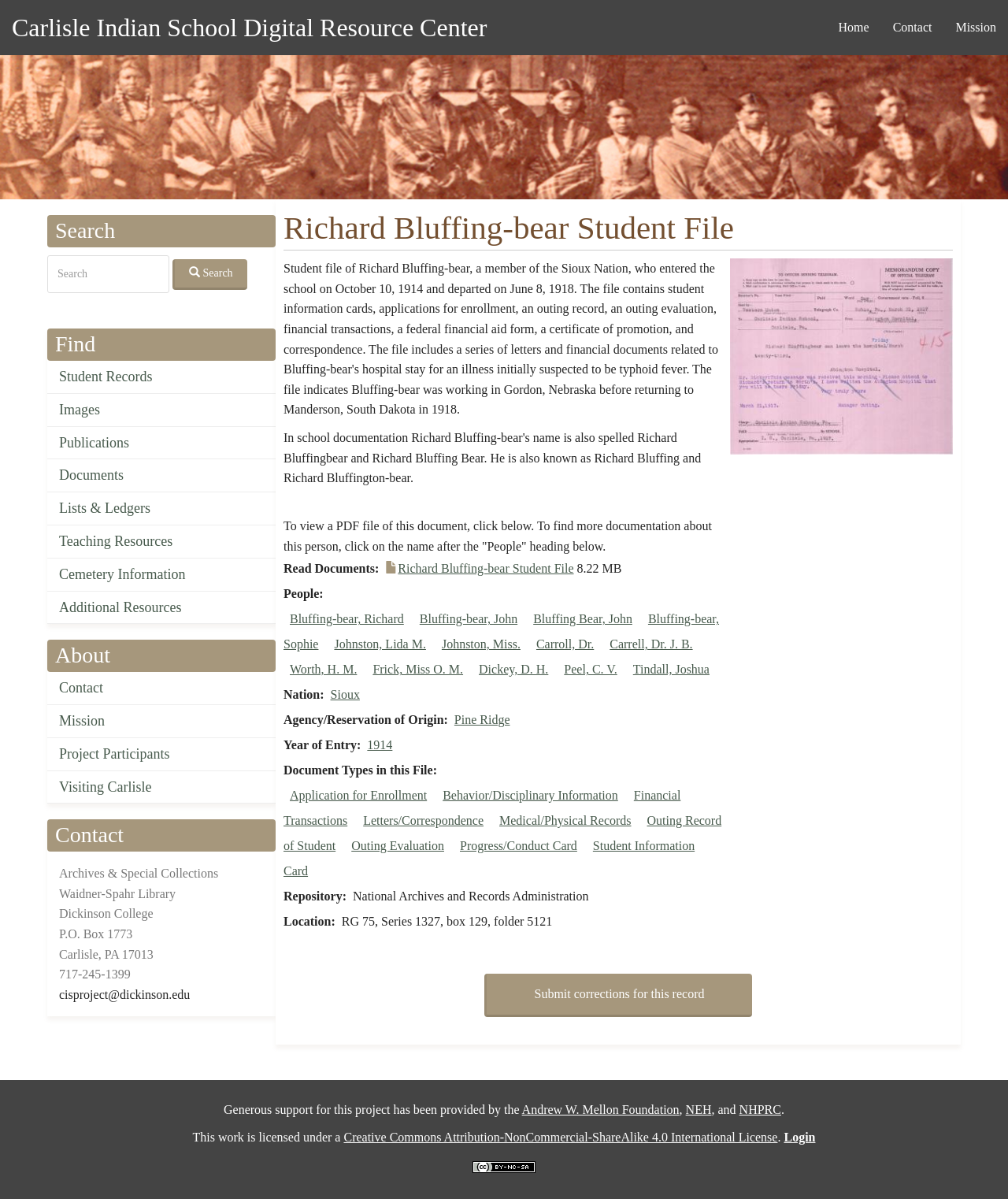Extract the primary headline from the webpage and present its text.

Richard Bluffing-bear Student File